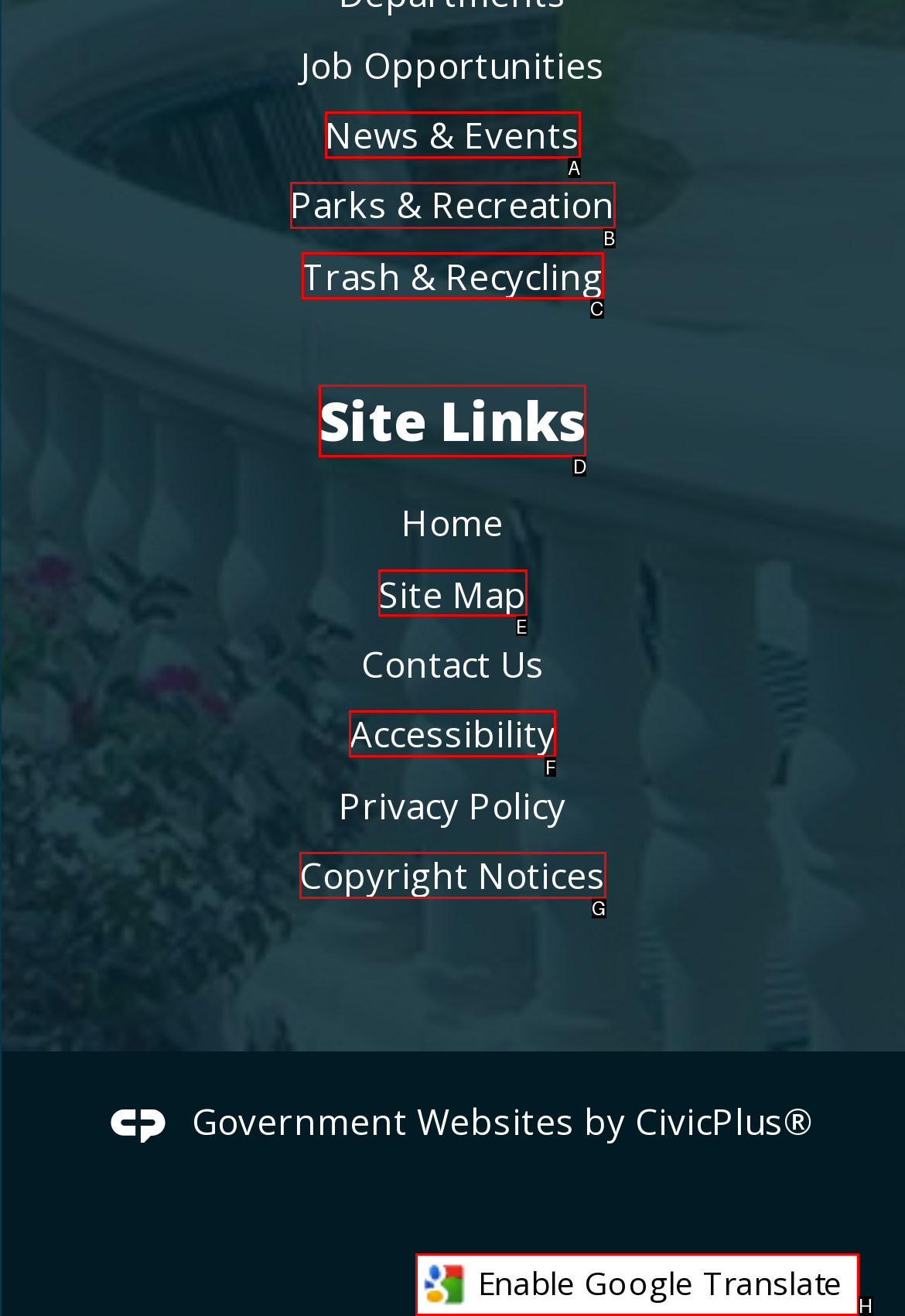Using the element description: Help & support, select the HTML element that matches best. Answer with the letter of your choice.

None